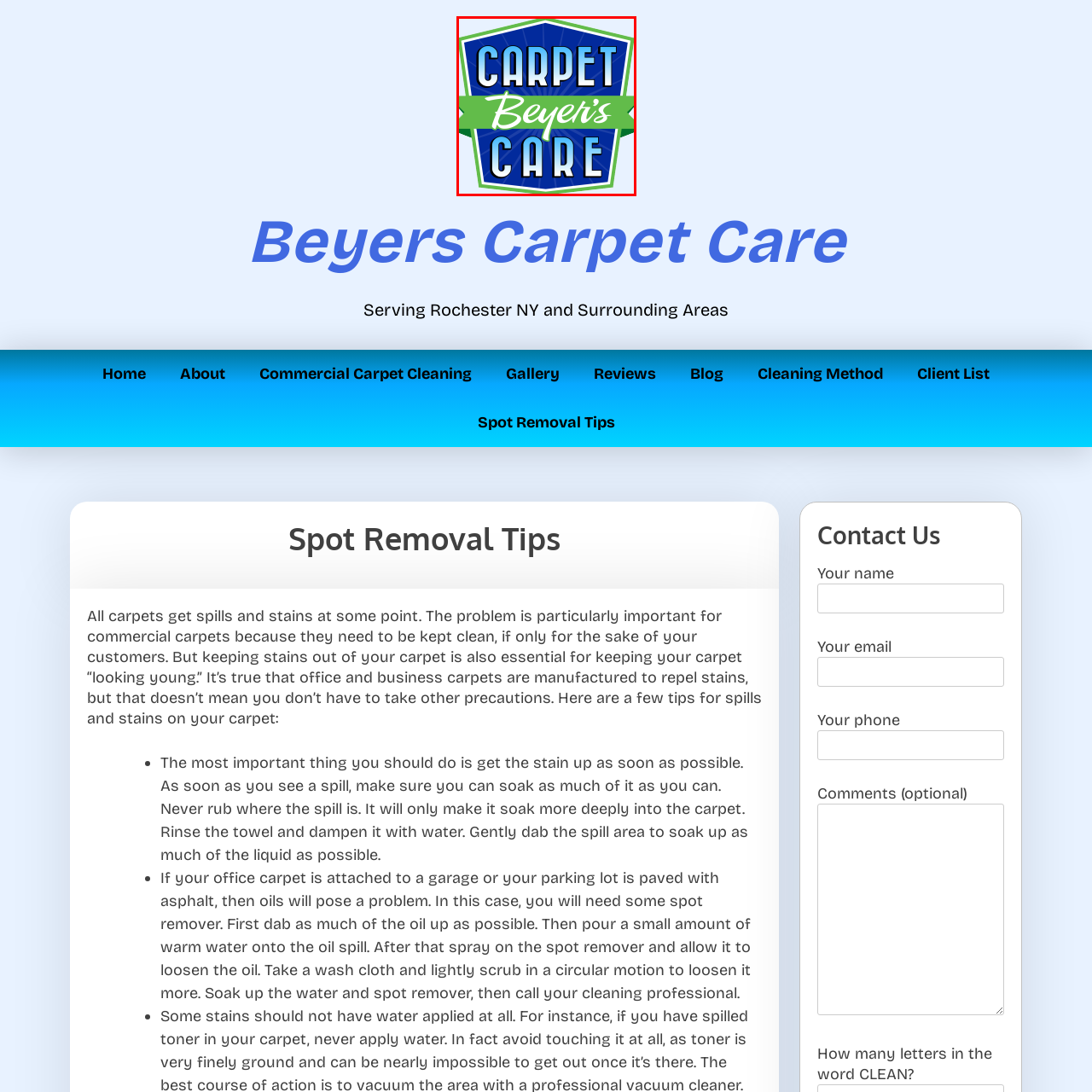Look at the area highlighted in the red box, What font style is 'Beyer's' written in? Please provide an answer in a single word or phrase.

Script